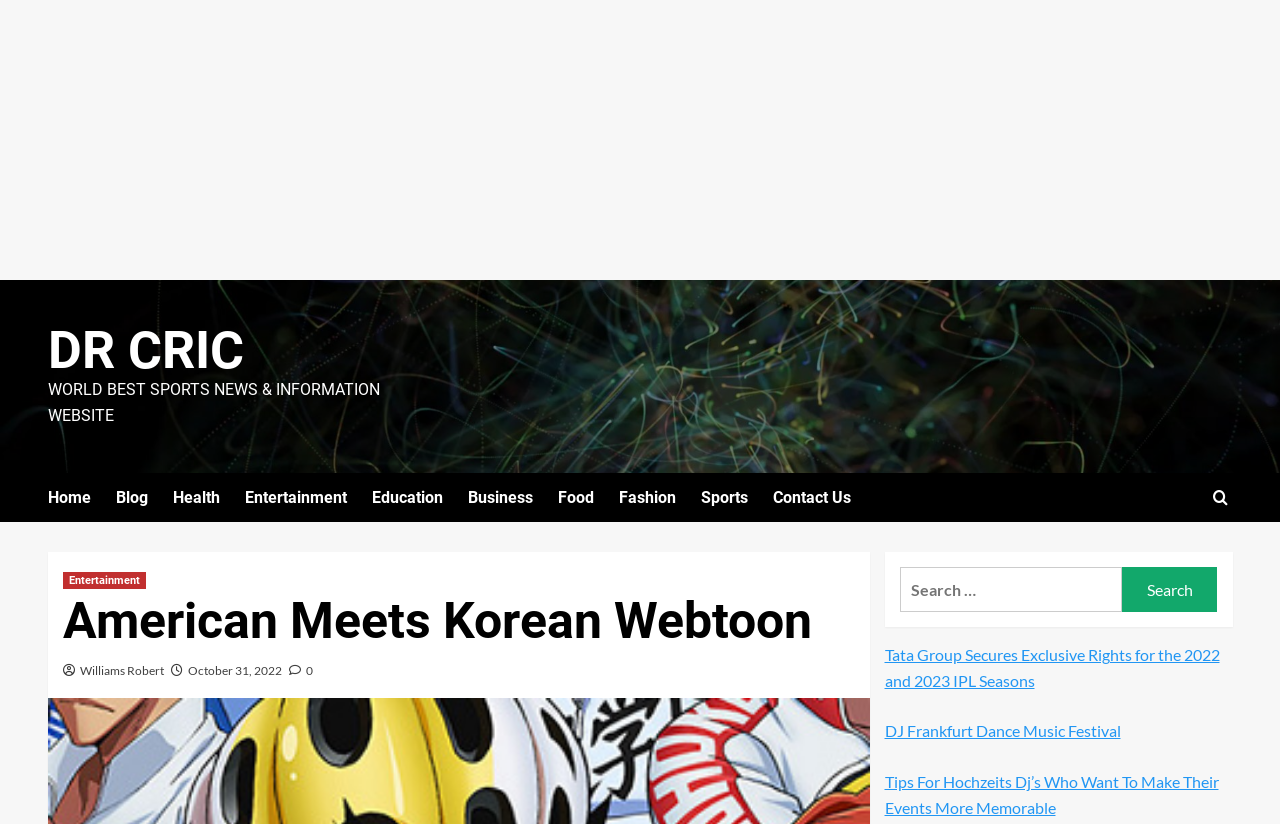What is the name of the webtoon?
Provide a comprehensive and detailed answer to the question.

The name of the webtoon can be found in the heading element with the text 'American Meets Korean Webtoon'.